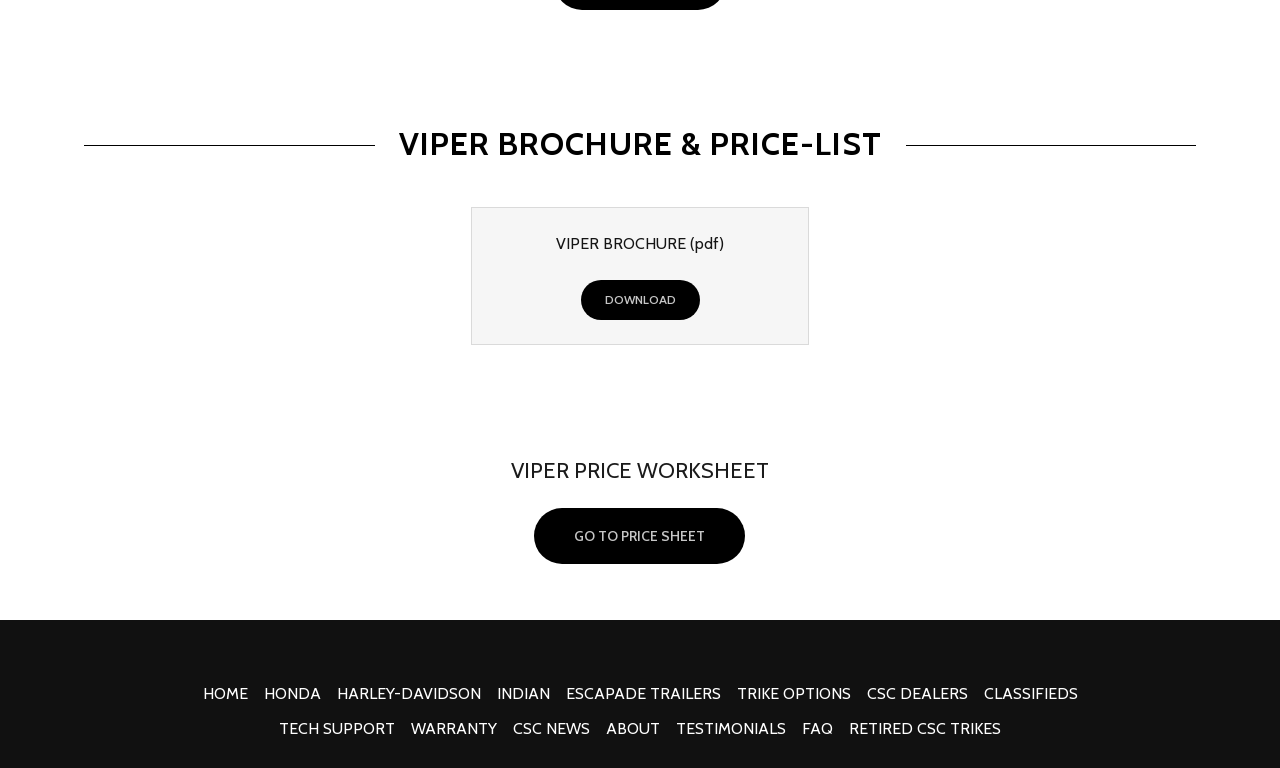Kindly determine the bounding box coordinates of the area that needs to be clicked to fulfill this instruction: "visit the home page".

[0.152, 0.88, 0.2, 0.926]